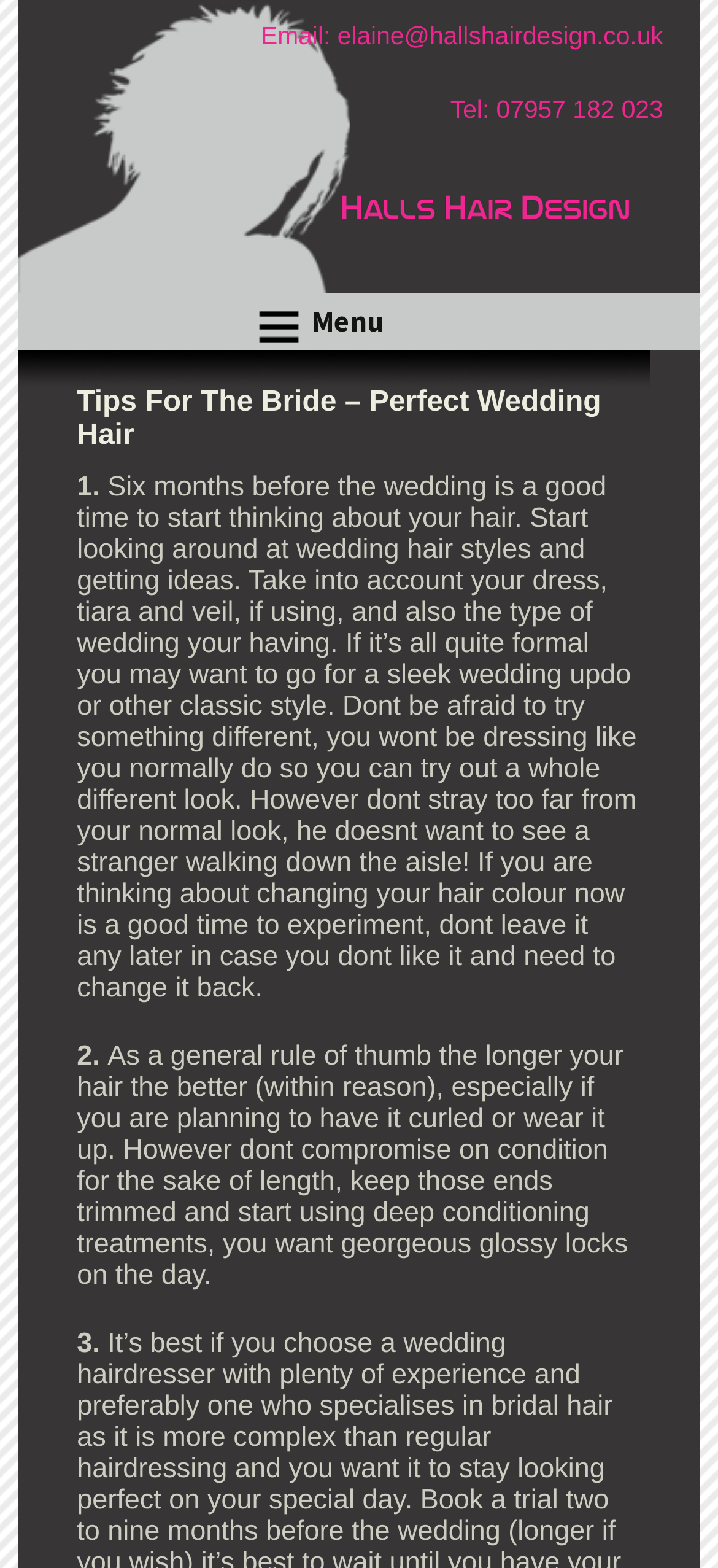Predict the bounding box coordinates of the UI element that matches this description: "elaine@hallshairdesign.co.uk". The coordinates should be in the format [left, top, right, bottom] with each value between 0 and 1.

[0.47, 0.014, 0.924, 0.032]